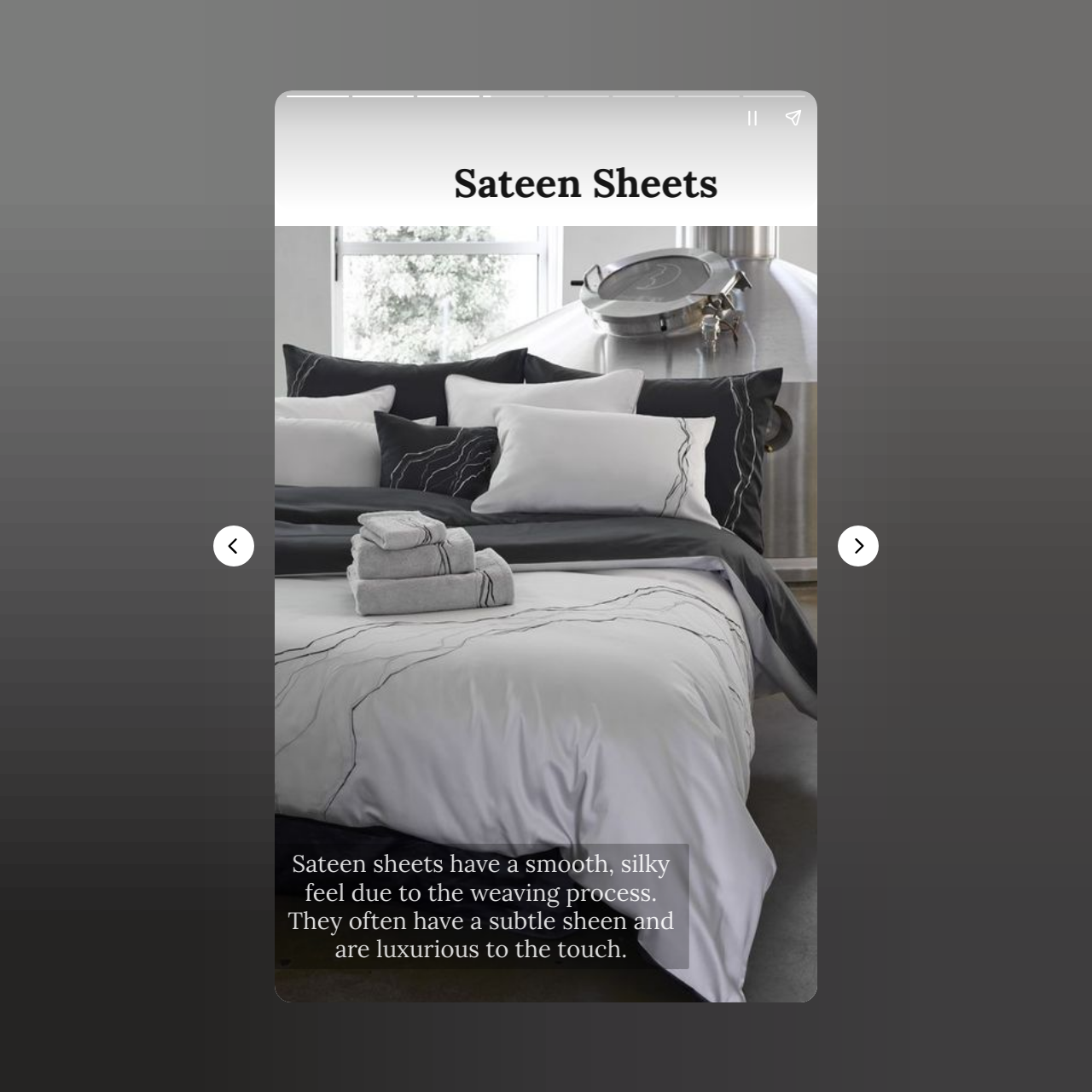Please answer the following question using a single word or phrase: 
What is the background color of the webpage?

Unknown